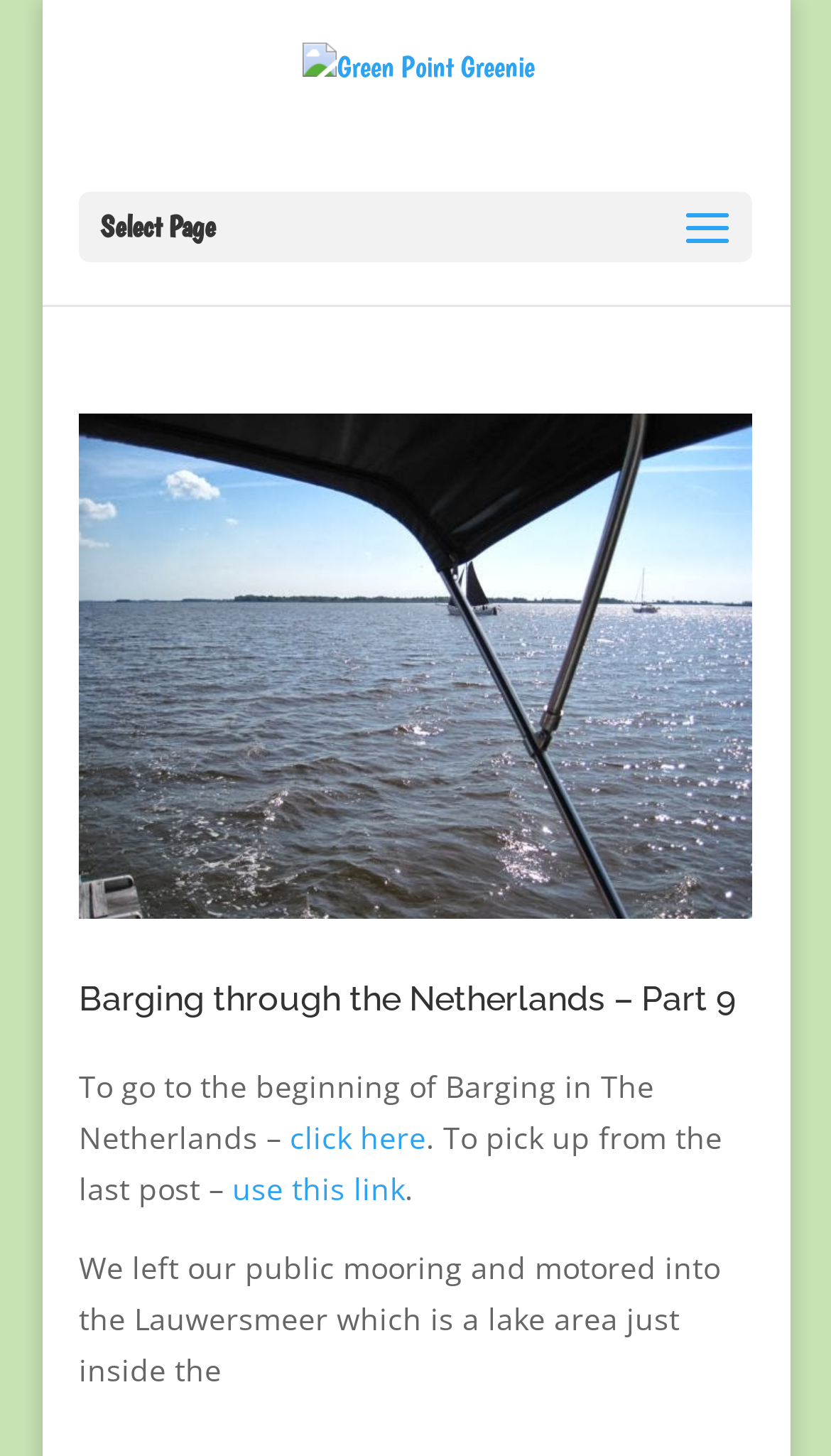Using the webpage screenshot, find the UI element described by click here. Provide the bounding box coordinates in the format (top-left x, top-left y, bottom-right x, bottom-right y), ensuring all values are floating point numbers between 0 and 1.

[0.349, 0.767, 0.513, 0.795]